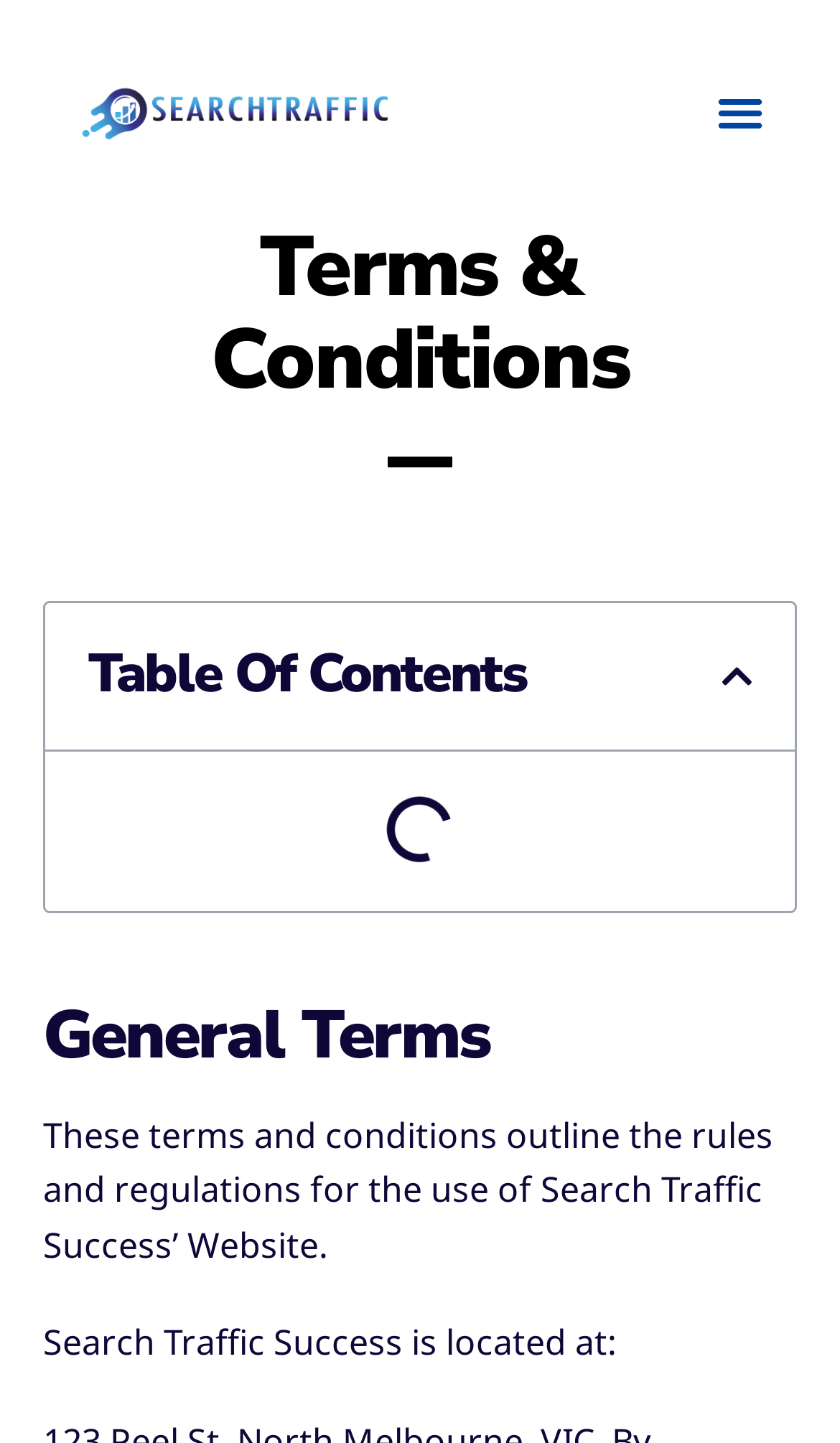Find the bounding box of the web element that fits this description: "Menu".

[0.838, 0.053, 0.923, 0.102]